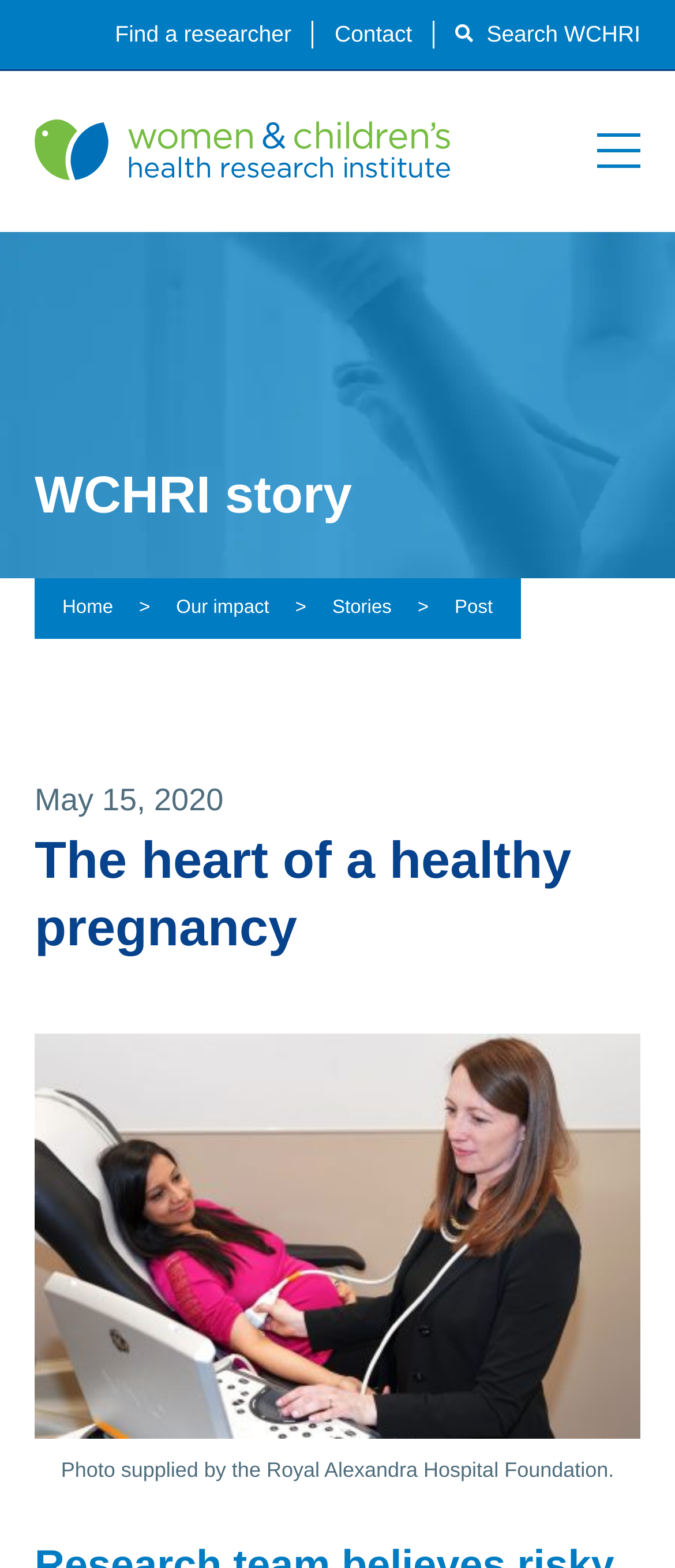Given the element description "Our impact" in the screenshot, predict the bounding box coordinates of that UI element.

[0.261, 0.377, 0.399, 0.398]